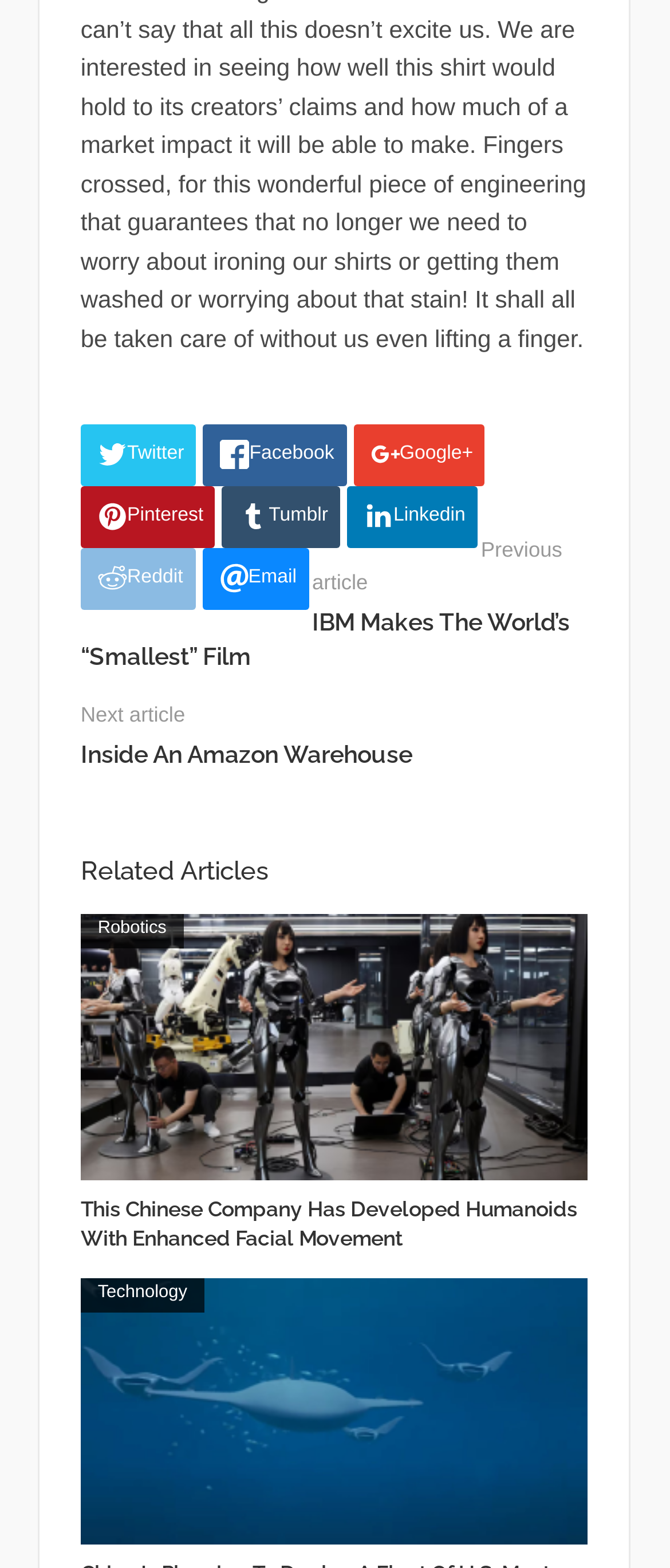Determine the bounding box coordinates of the clickable element to achieve the following action: 'Read IBM Makes The World’s “Smallest” Film'. Provide the coordinates as four float values between 0 and 1, formatted as [left, top, right, bottom].

[0.12, 0.388, 0.85, 0.427]